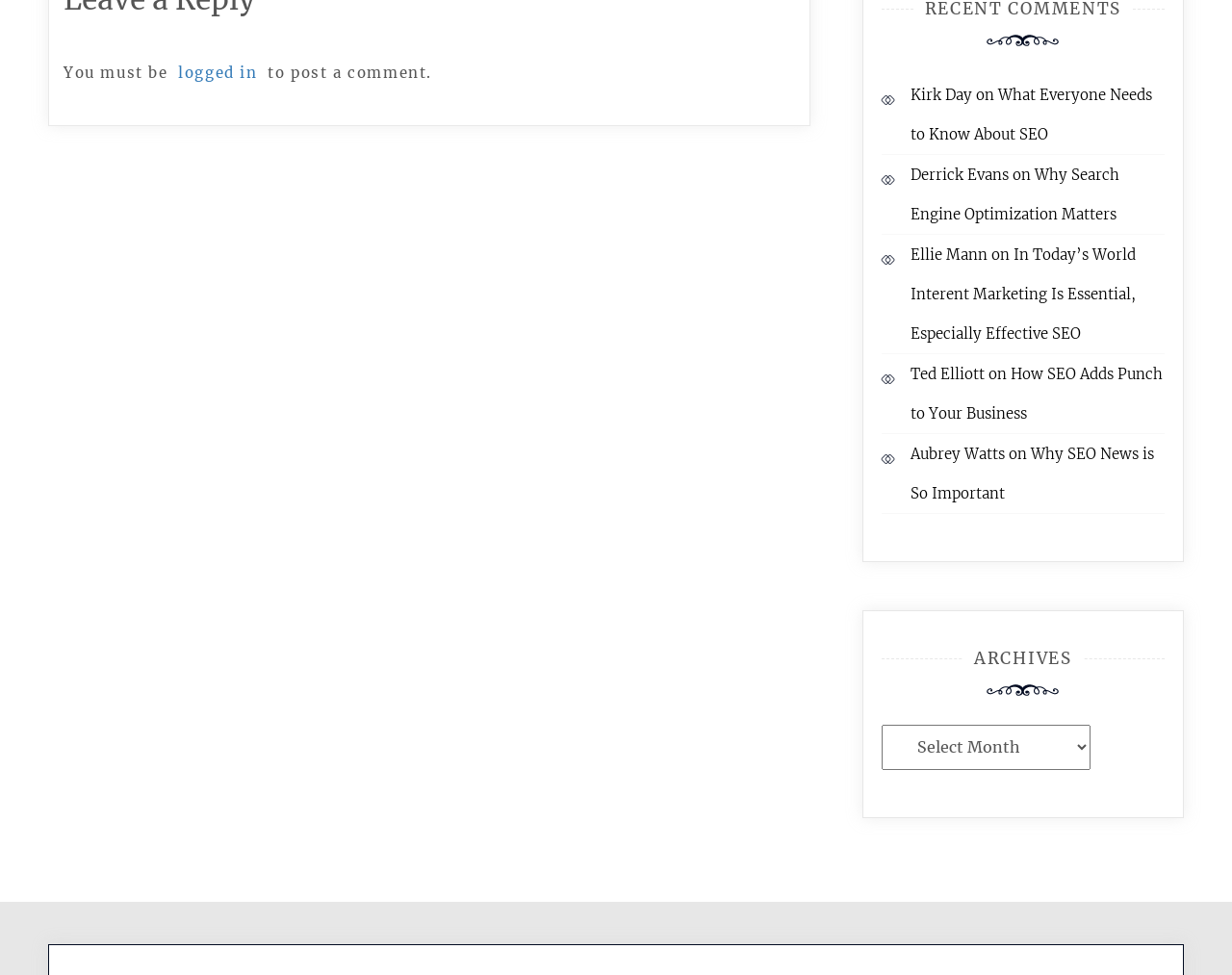Please identify the bounding box coordinates of the area that needs to be clicked to follow this instruction: "click on 'logged in'".

[0.141, 0.06, 0.213, 0.089]